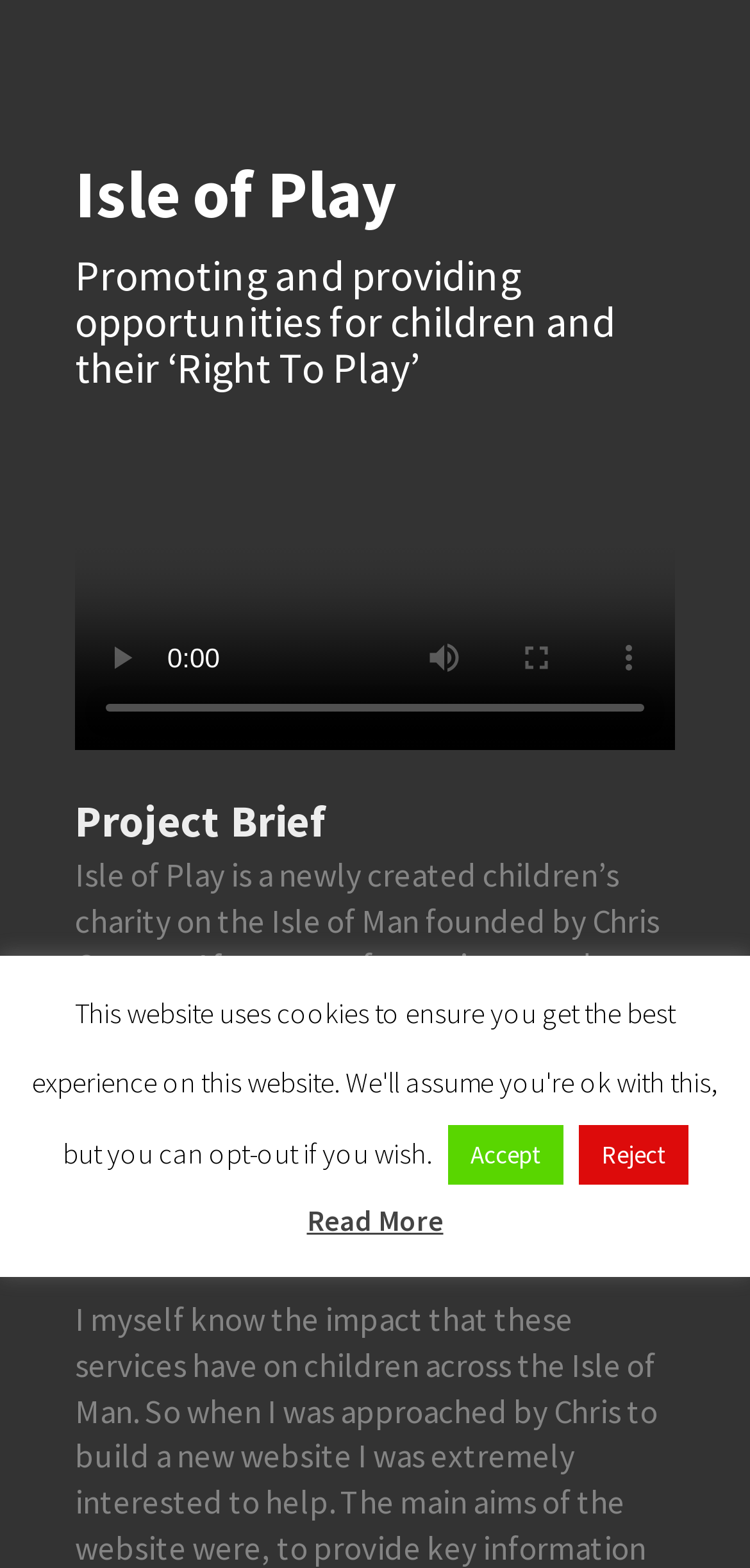What is the name of the charity?
Refer to the screenshot and respond with a concise word or phrase.

Isle of Play